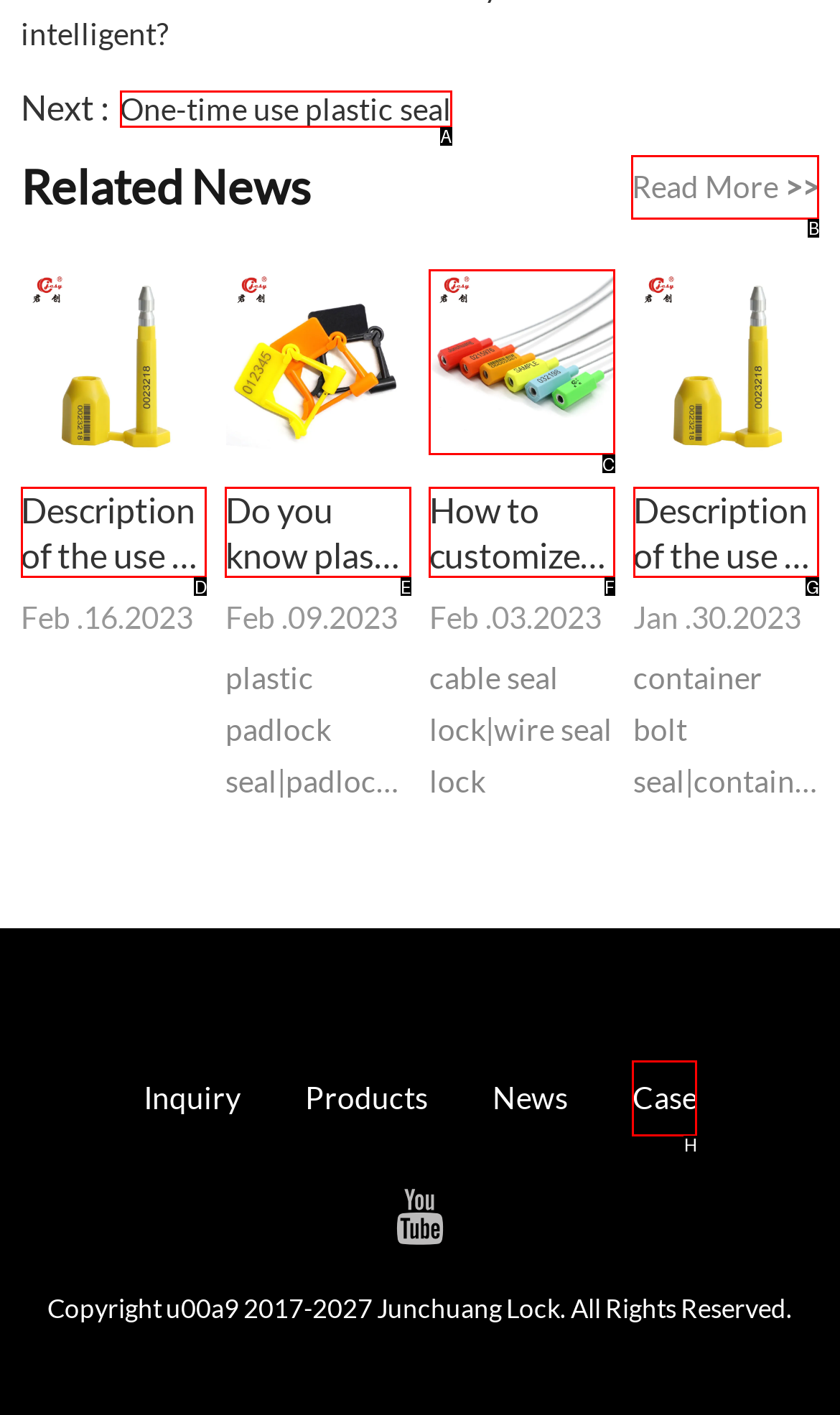Identify the letter of the option to click in order to Read more about related news. Answer with the letter directly.

B